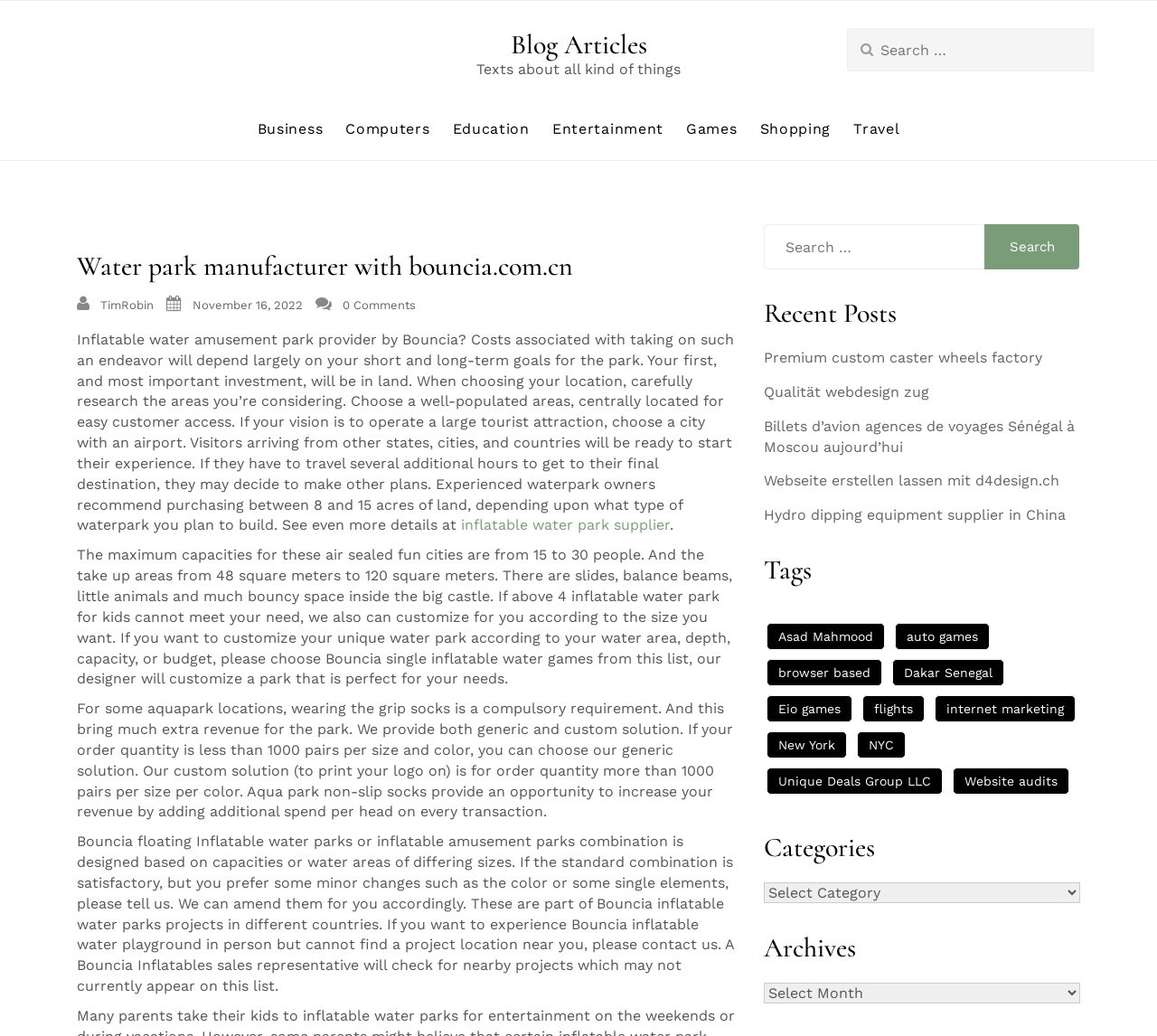Please identify the bounding box coordinates of the region to click in order to complete the given instruction: "Click on the link to learn more about customizing inflatable water parks". The coordinates should be four float numbers between 0 and 1, i.e., [left, top, right, bottom].

[0.398, 0.499, 0.579, 0.515]